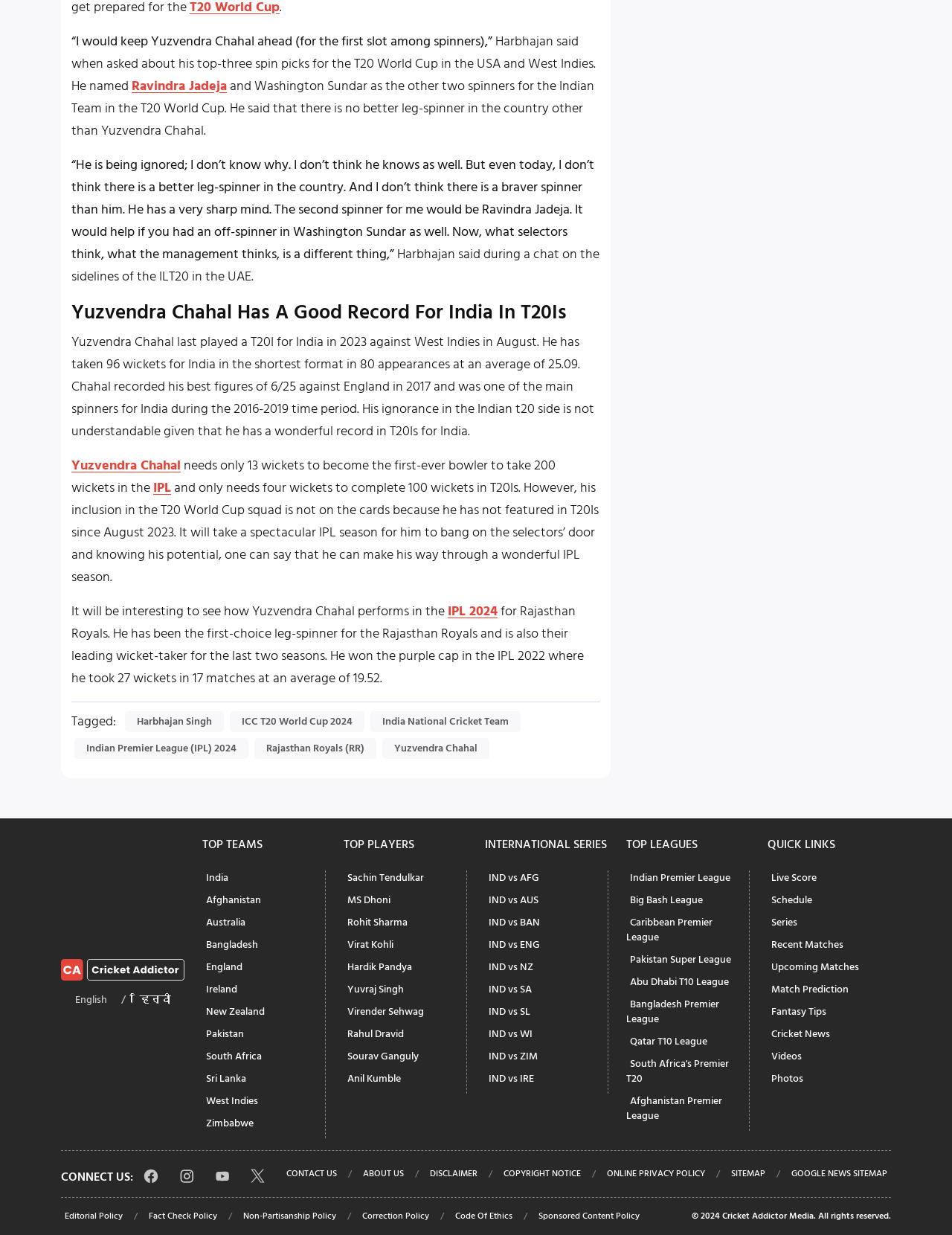How many wickets does Yuzvendra Chahal need to take to become the first-ever bowler to take 200 wickets in the IPL?
Please provide a detailed and comprehensive answer to the question.

The article states that Yuzvendra Chahal needs only 13 wickets to become the first-ever bowler to take 200 wickets in the IPL.